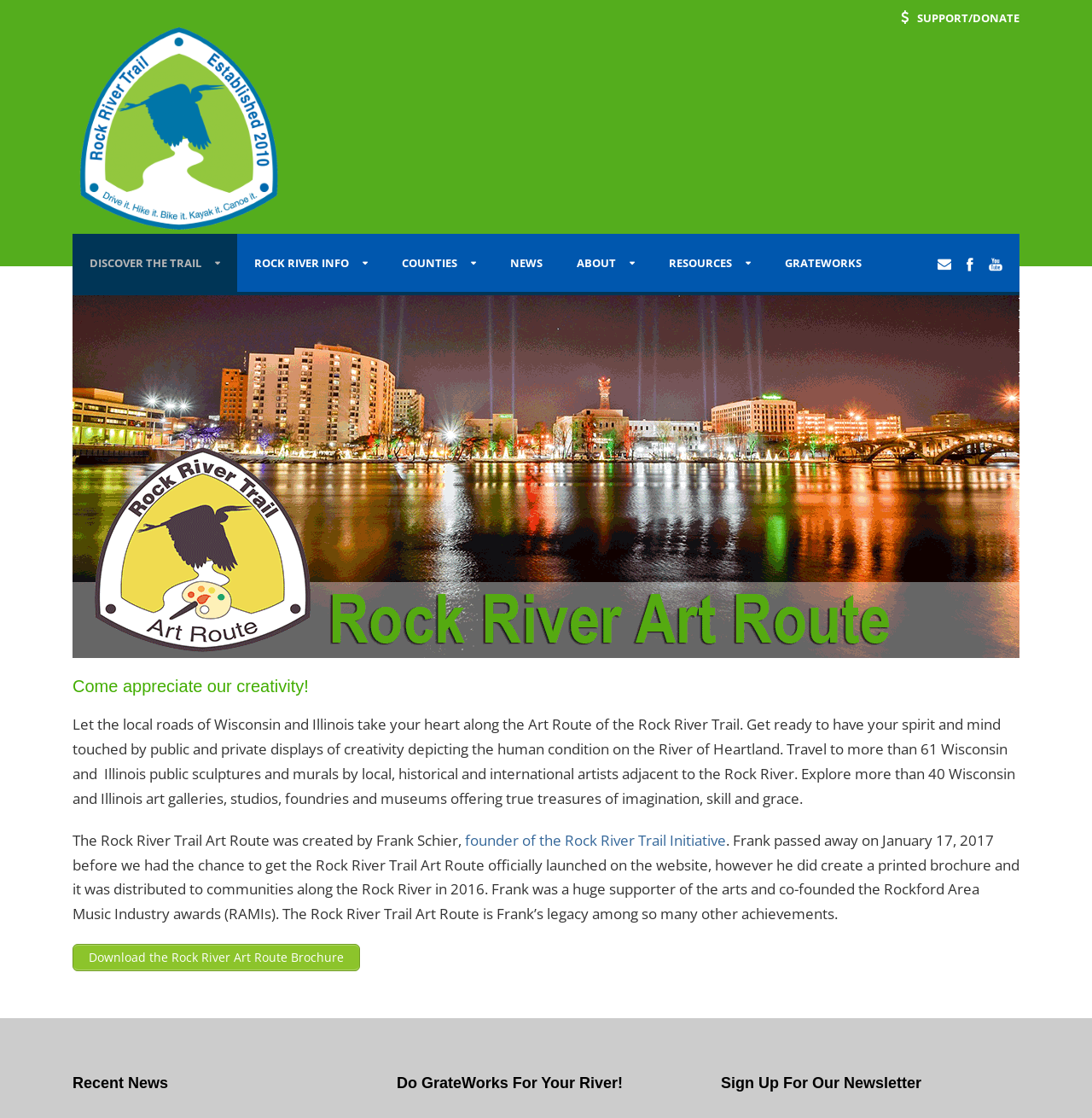Using the format (top-left x, top-left y, bottom-right x, bottom-right y), provide the bounding box coordinates for the described UI element. All values should be floating point numbers between 0 and 1: Twitter

None